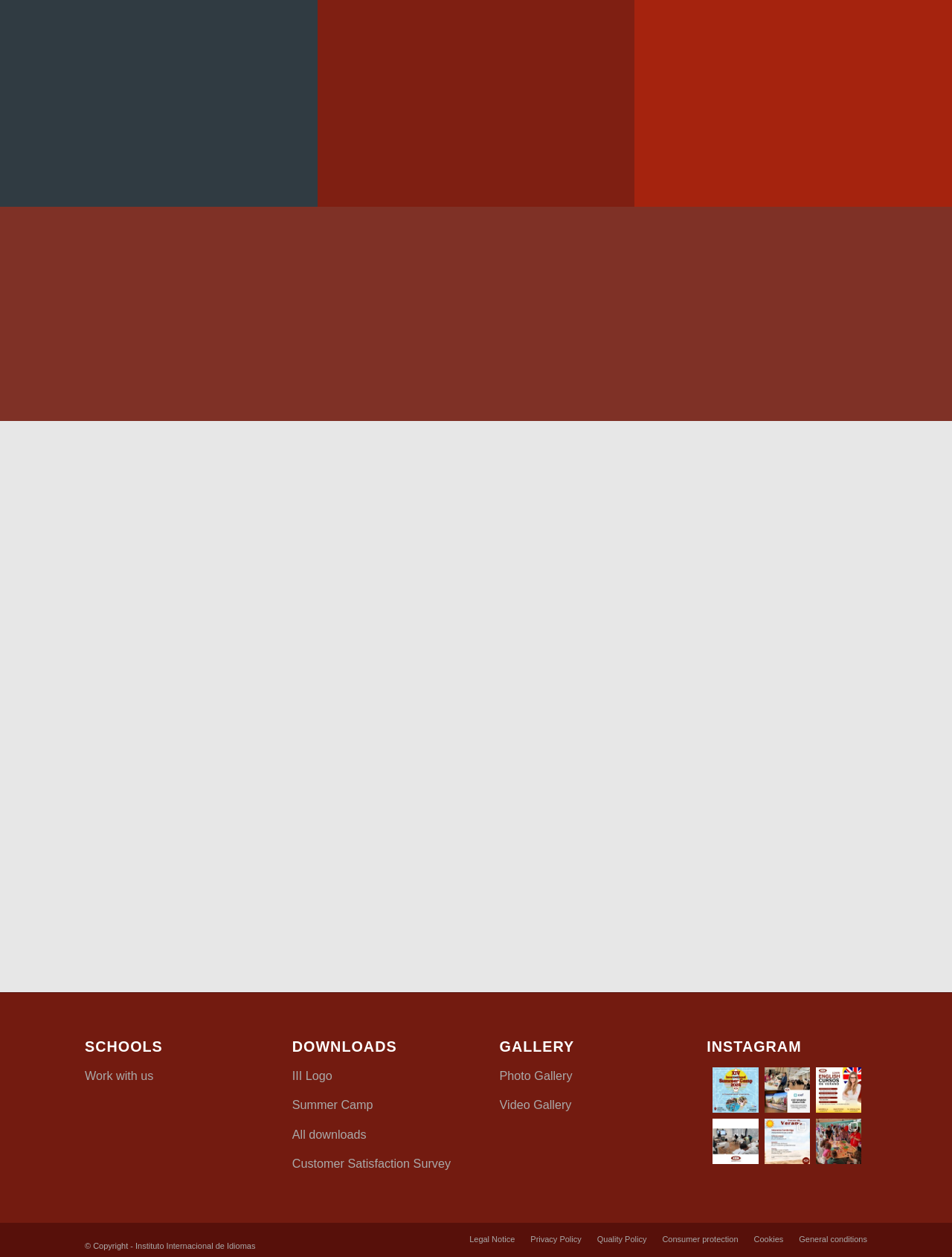What type of content is available in the GALLERY section?
Please answer the question with a single word or phrase, referencing the image.

Photo and Video